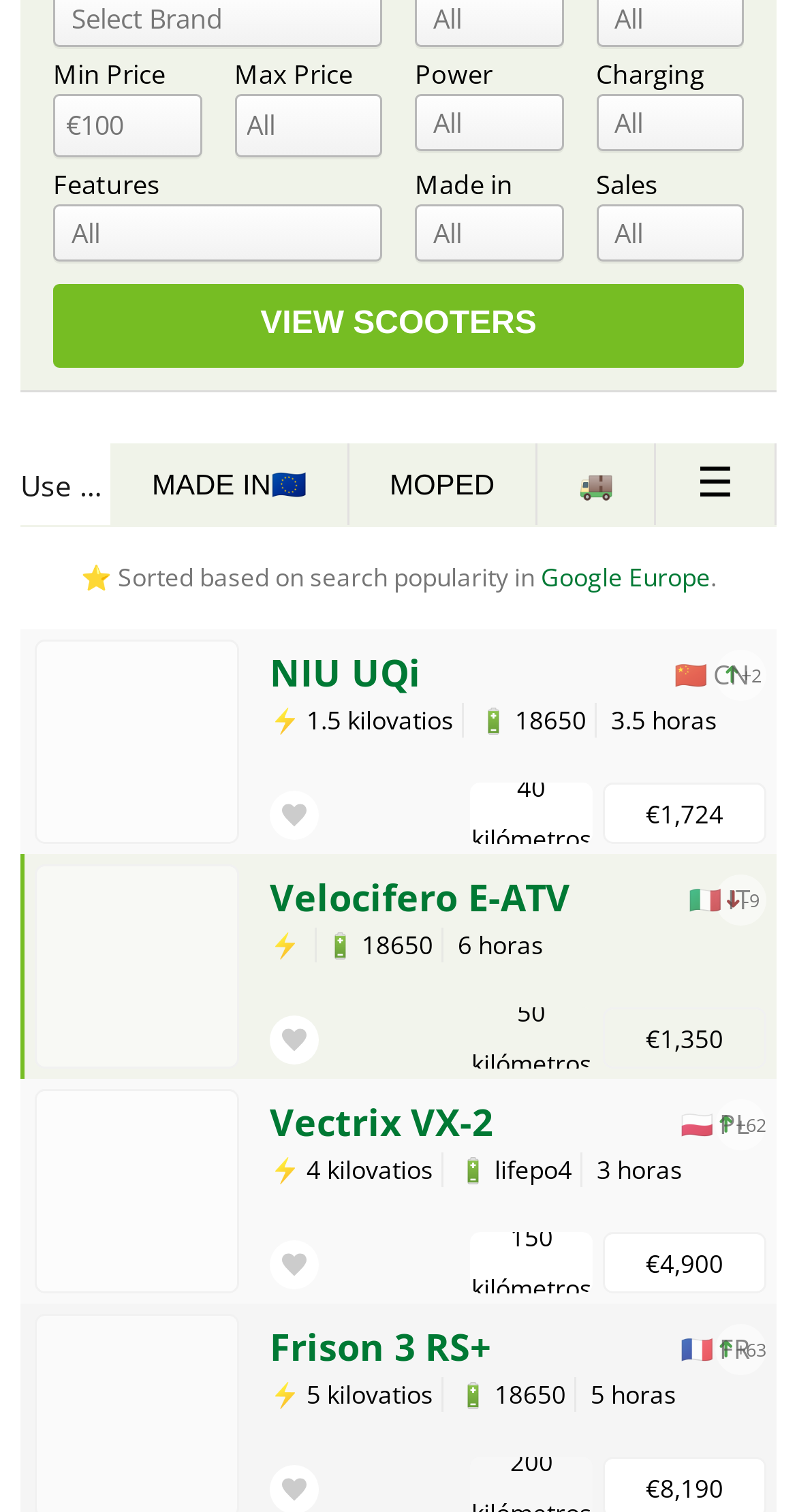Locate the bounding box coordinates of the element's region that should be clicked to carry out the following instruction: "Filter by made in EU". The coordinates need to be four float numbers between 0 and 1, i.e., [left, top, right, bottom].

[0.139, 0.294, 0.438, 0.348]